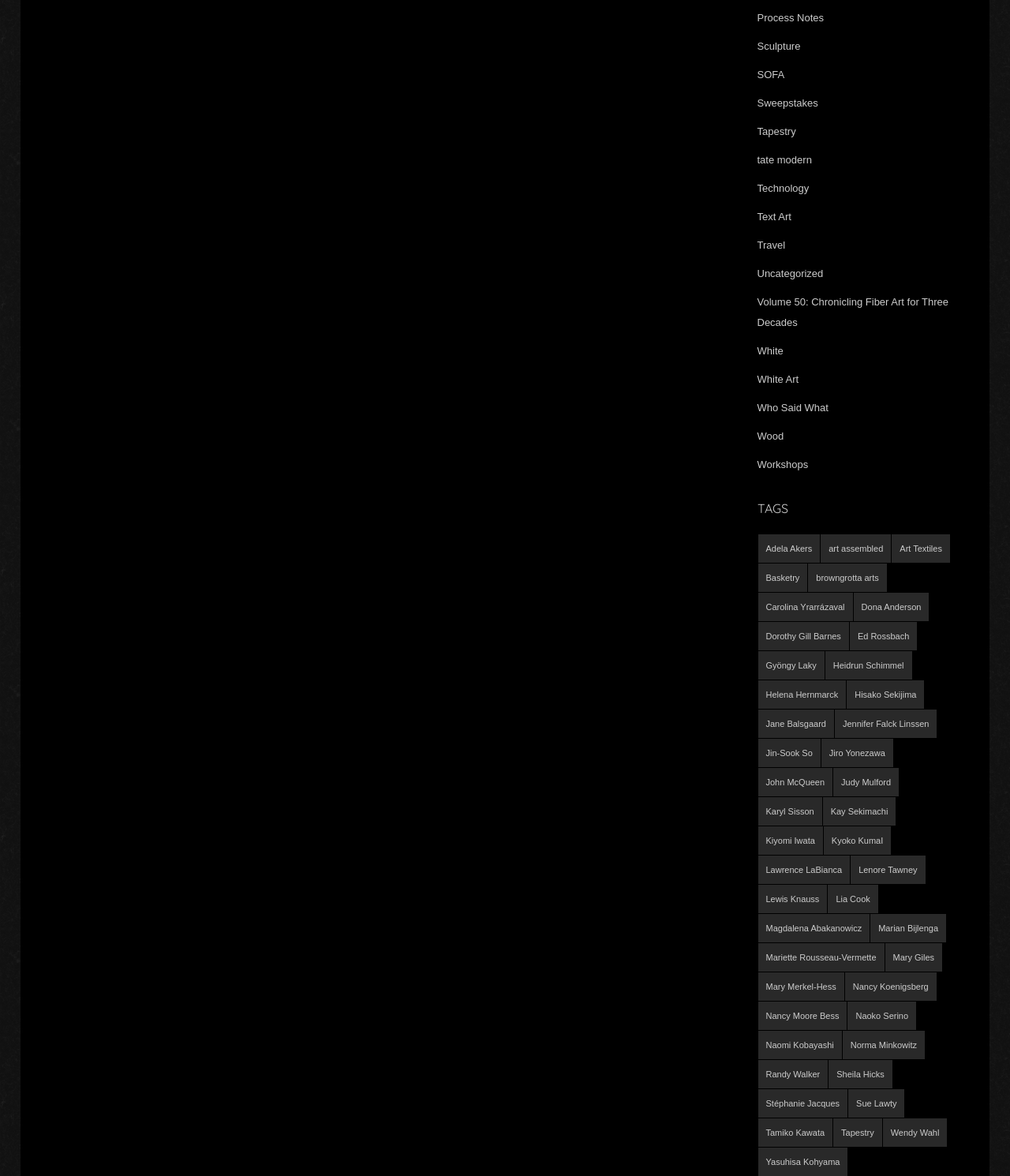Determine the bounding box for the HTML element described here: "Who Said What". The coordinates should be given as [left, top, right, bottom] with each number being a float between 0 and 1.

[0.75, 0.341, 0.82, 0.351]